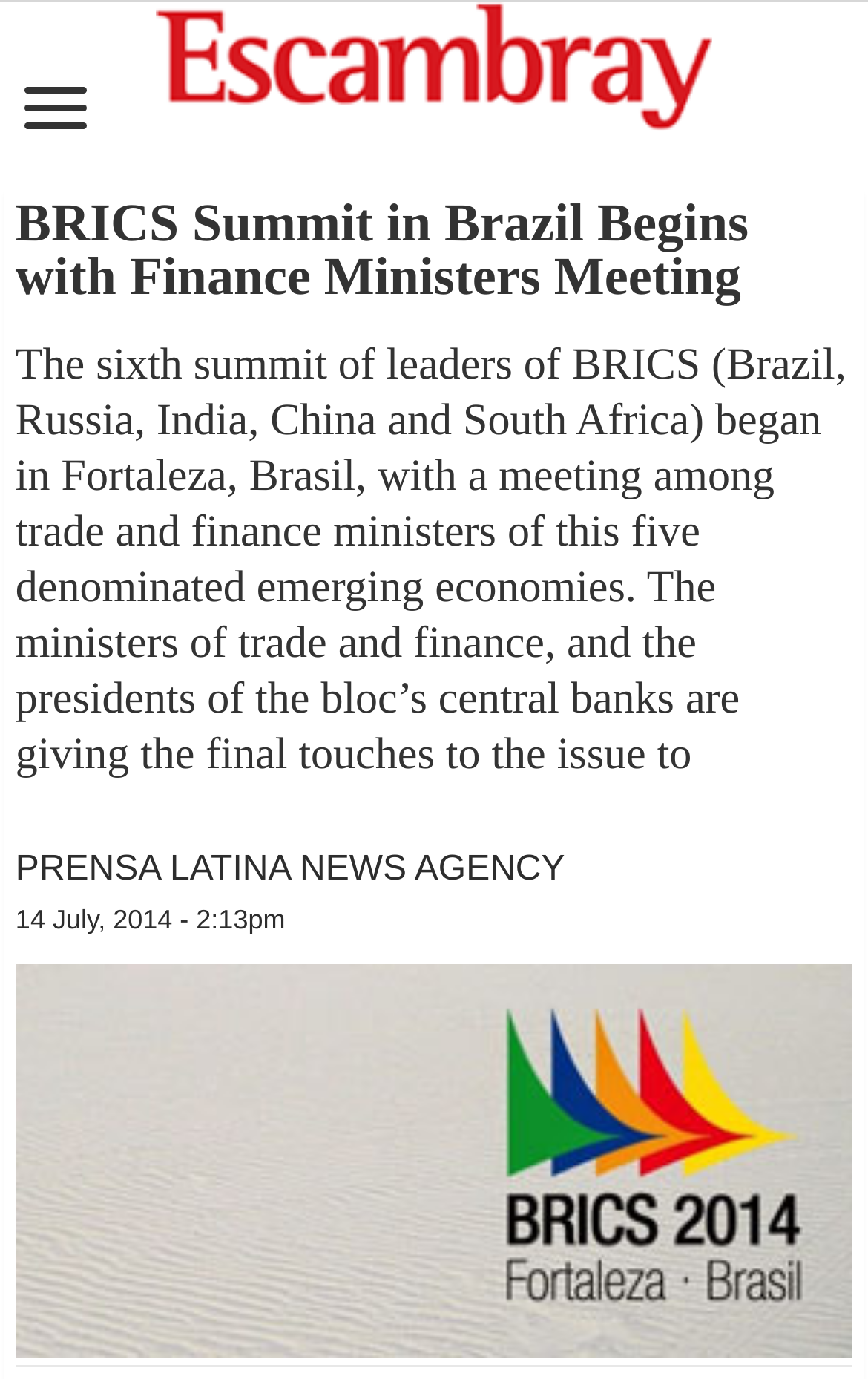What is the date of the article? Refer to the image and provide a one-word or short phrase answer.

14 July, 2014